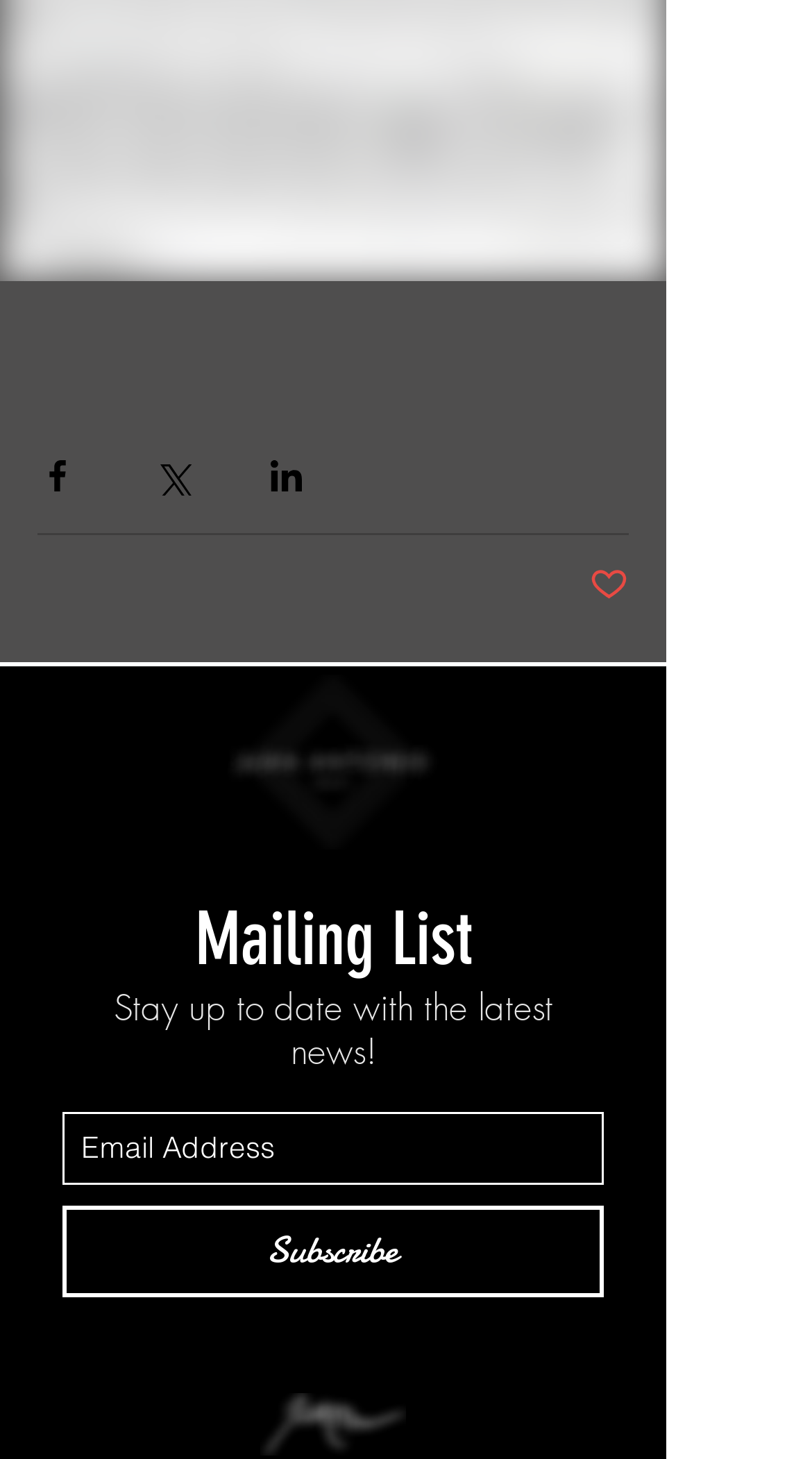Determine the bounding box coordinates of the region to click in order to accomplish the following instruction: "Select the archives". Provide the coordinates as four float numbers between 0 and 1, specifically [left, top, right, bottom].

None